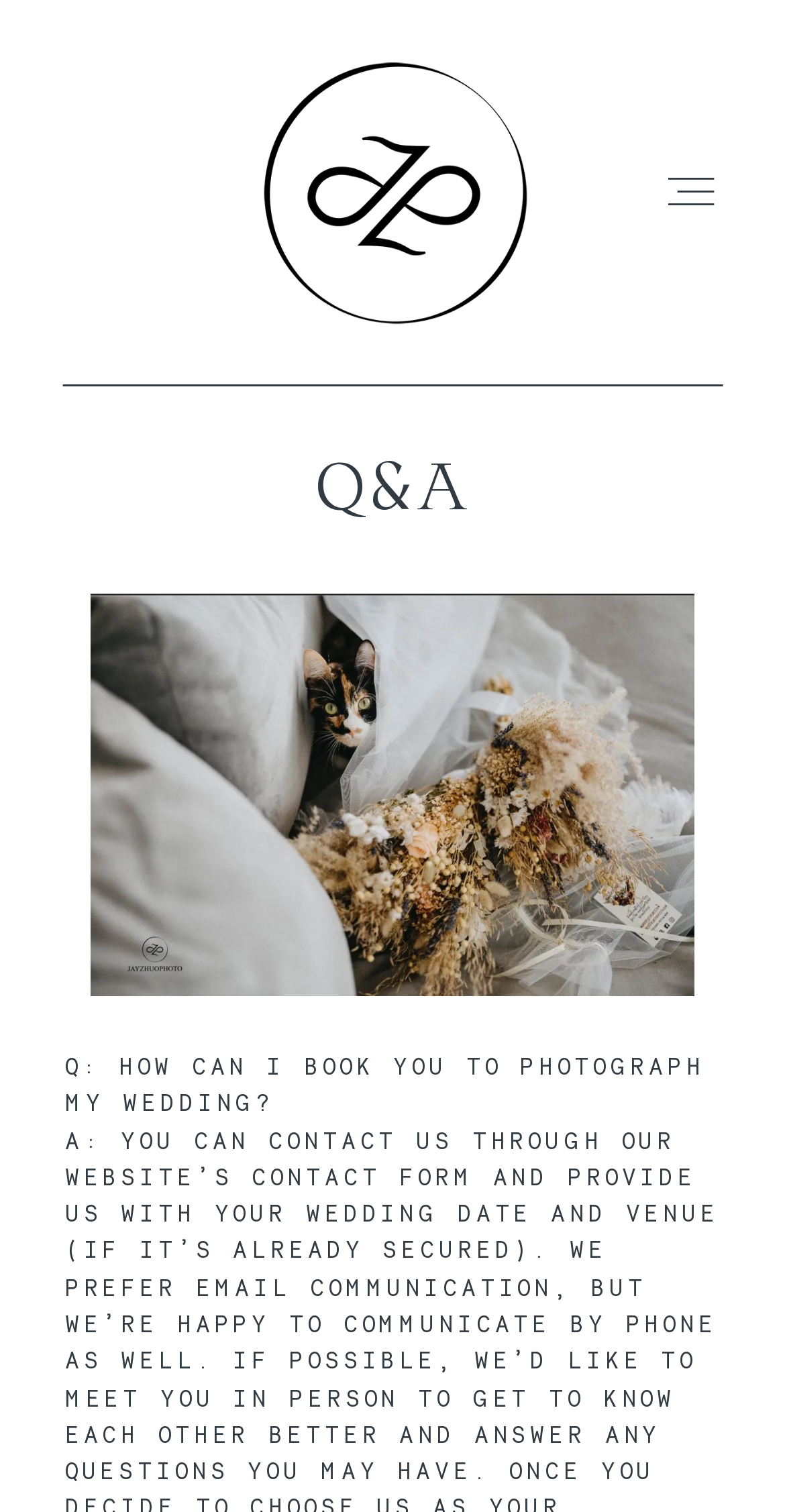Please provide a comprehensive answer to the question below using the information from the image: How many navigation links are there?

There are 7 navigation links on the webpage, which are 'HOME', 'RECENT WORKS', 'CINEMA', 'PORTFOLIO', 'FAQ', 'CONTACT', and the two 'JayZhuoPhoto' links at the top.